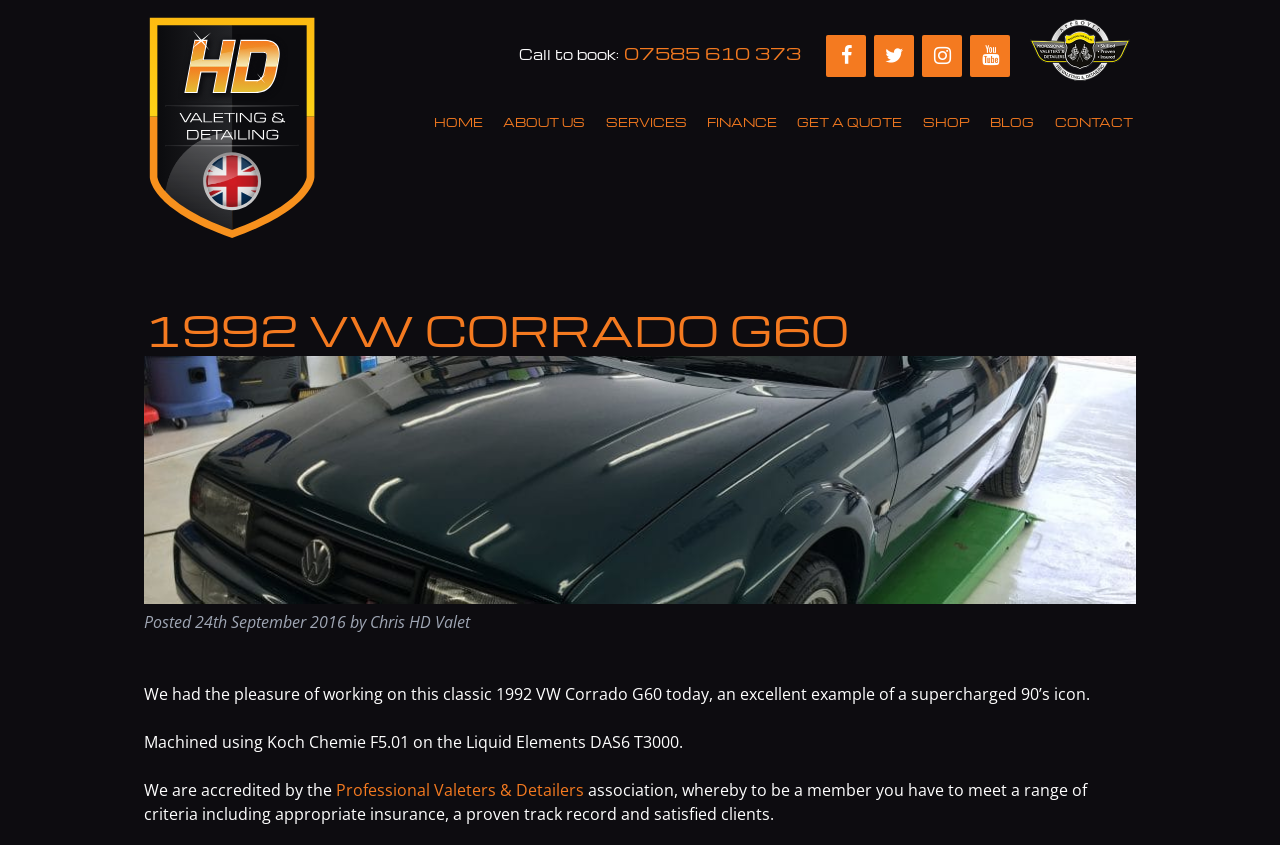Please extract and provide the main headline of the webpage.

1992 VW CORRADO G60